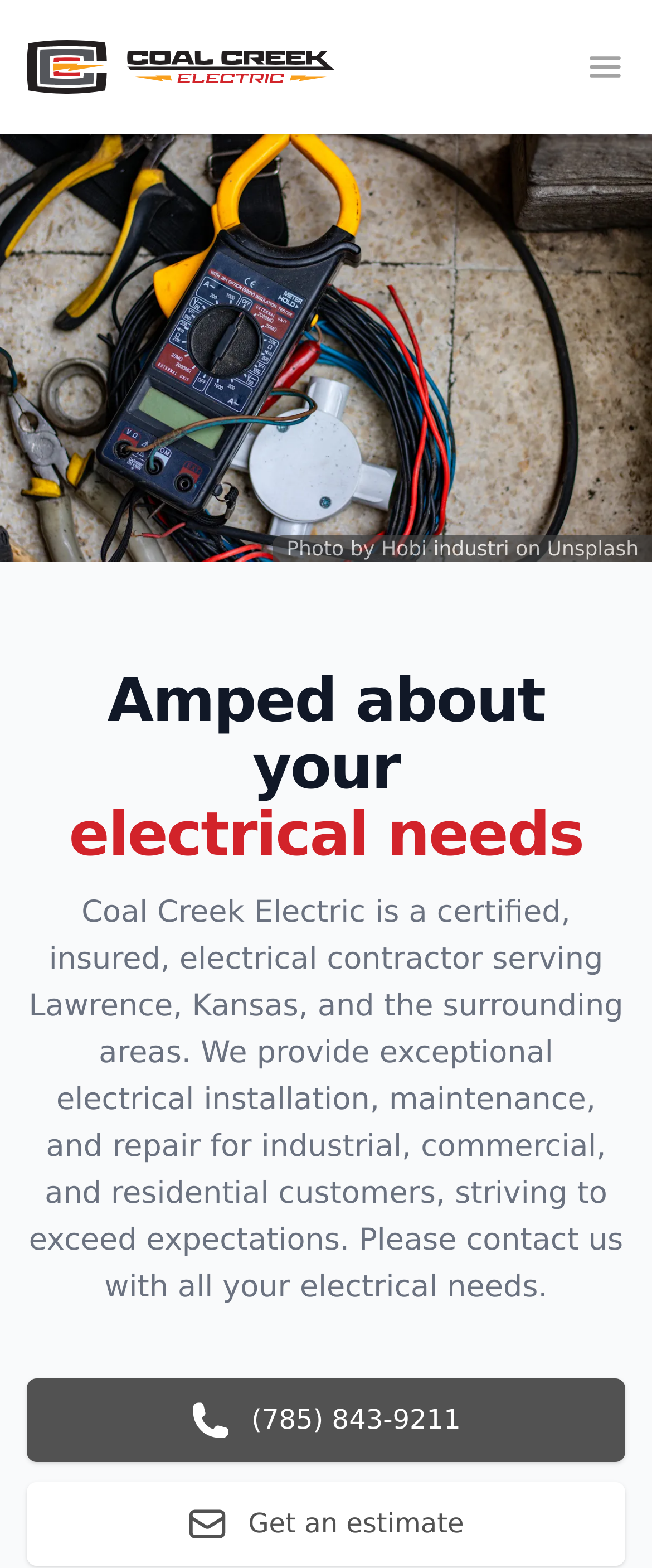Provide the bounding box coordinates for the UI element described in this sentence: "Unsplash". The coordinates should be four float values between 0 and 1, i.e., [left, top, right, bottom].

[0.839, 0.342, 0.979, 0.357]